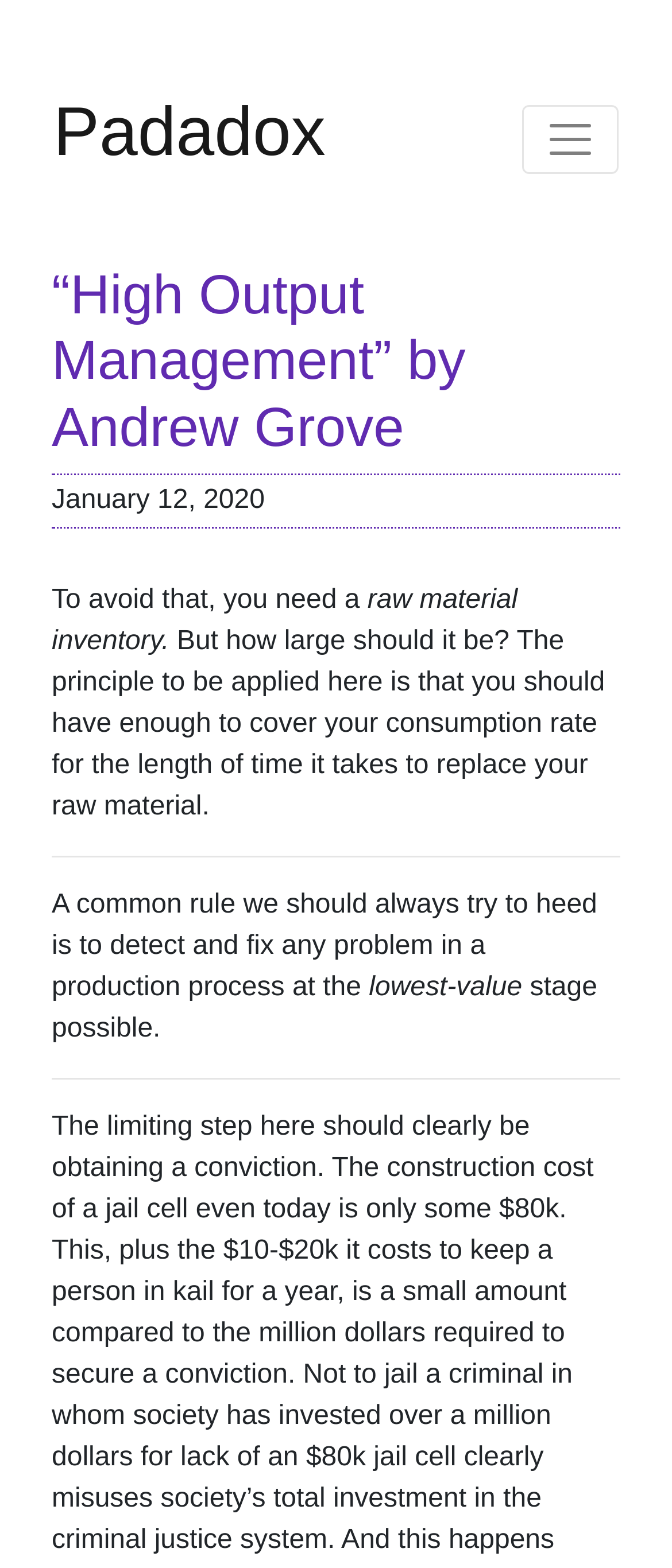Find the bounding box coordinates corresponding to the UI element with the description: "parent_node: Padadox aria-label="Toggle navigation"". The coordinates should be formatted as [left, top, right, bottom], with values as floats between 0 and 1.

[0.777, 0.067, 0.921, 0.111]